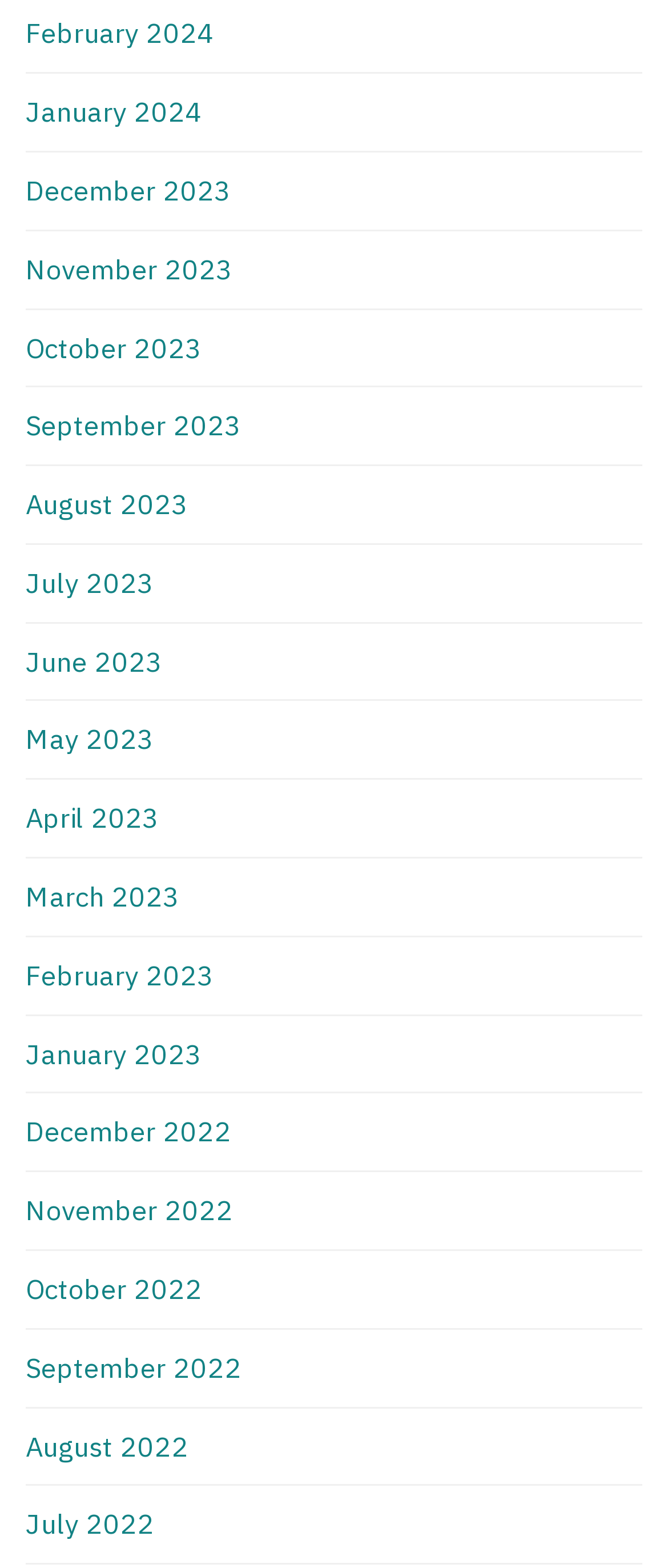How many links are there in total? Analyze the screenshot and reply with just one word or a short phrase.

24